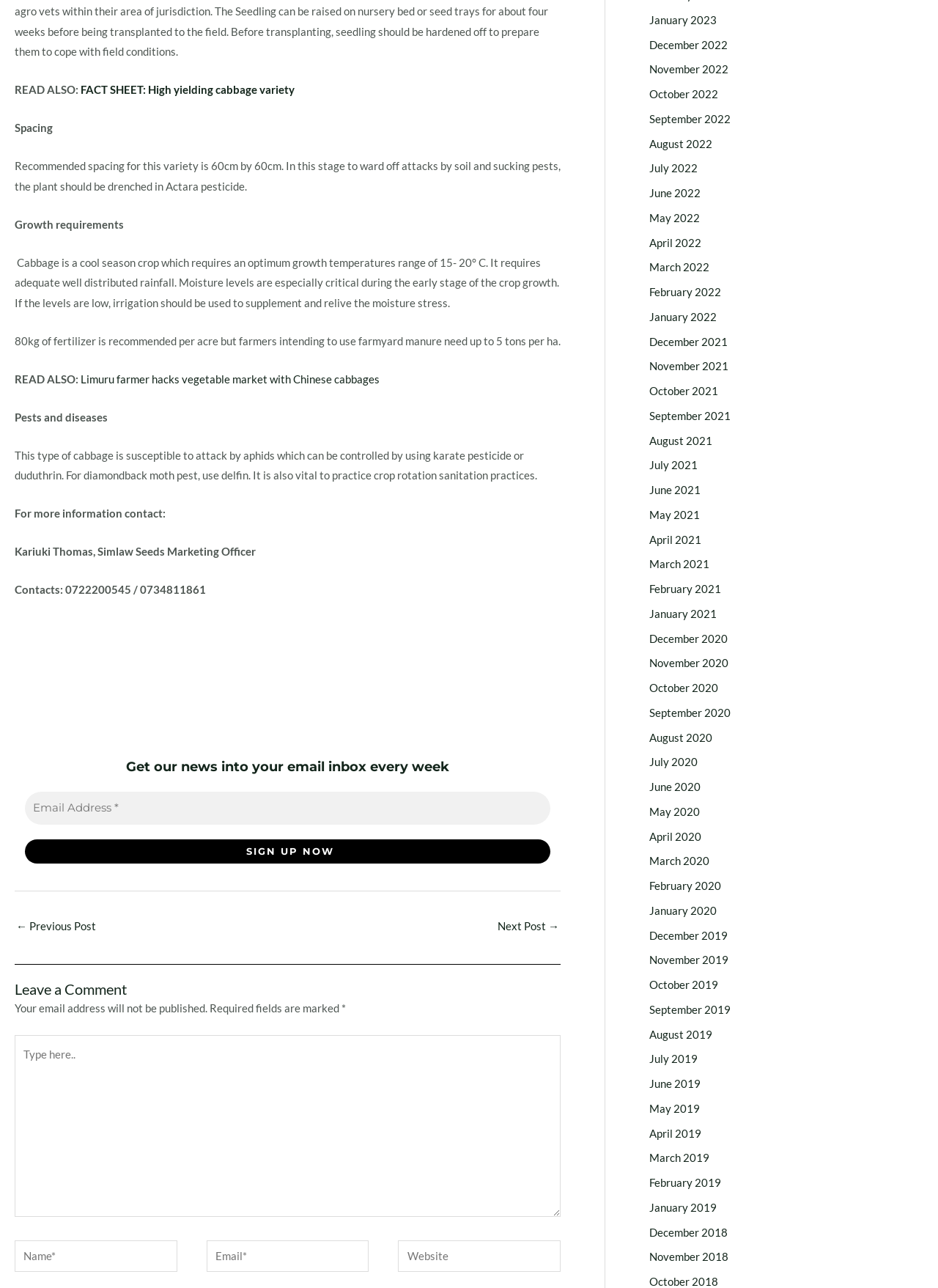What pesticide can be used to control aphids in cabbage?
Look at the image and respond with a one-word or short phrase answer.

Karate